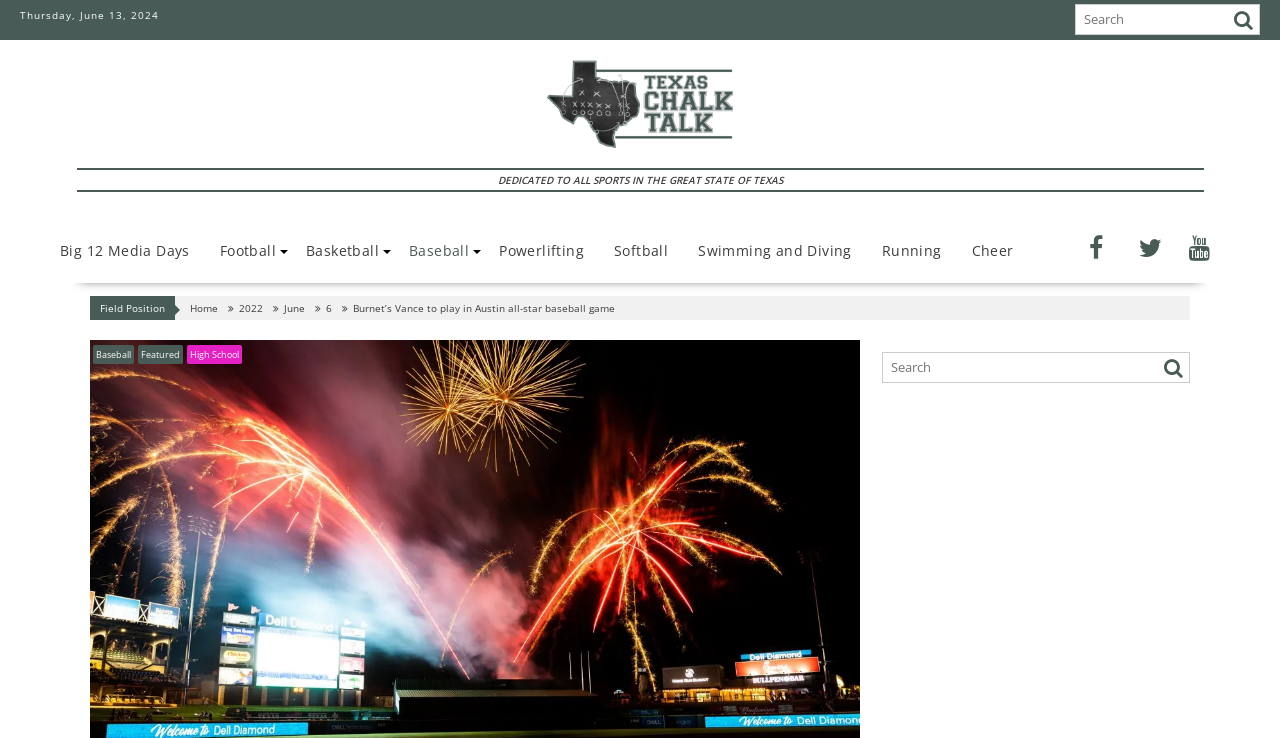Determine the bounding box coordinates of the clickable element necessary to fulfill the instruction: "Read the article about Burnet’s Vance". Provide the coordinates as four float numbers within the 0 to 1 range, i.e., [left, top, right, bottom].

[0.276, 0.408, 0.48, 0.427]